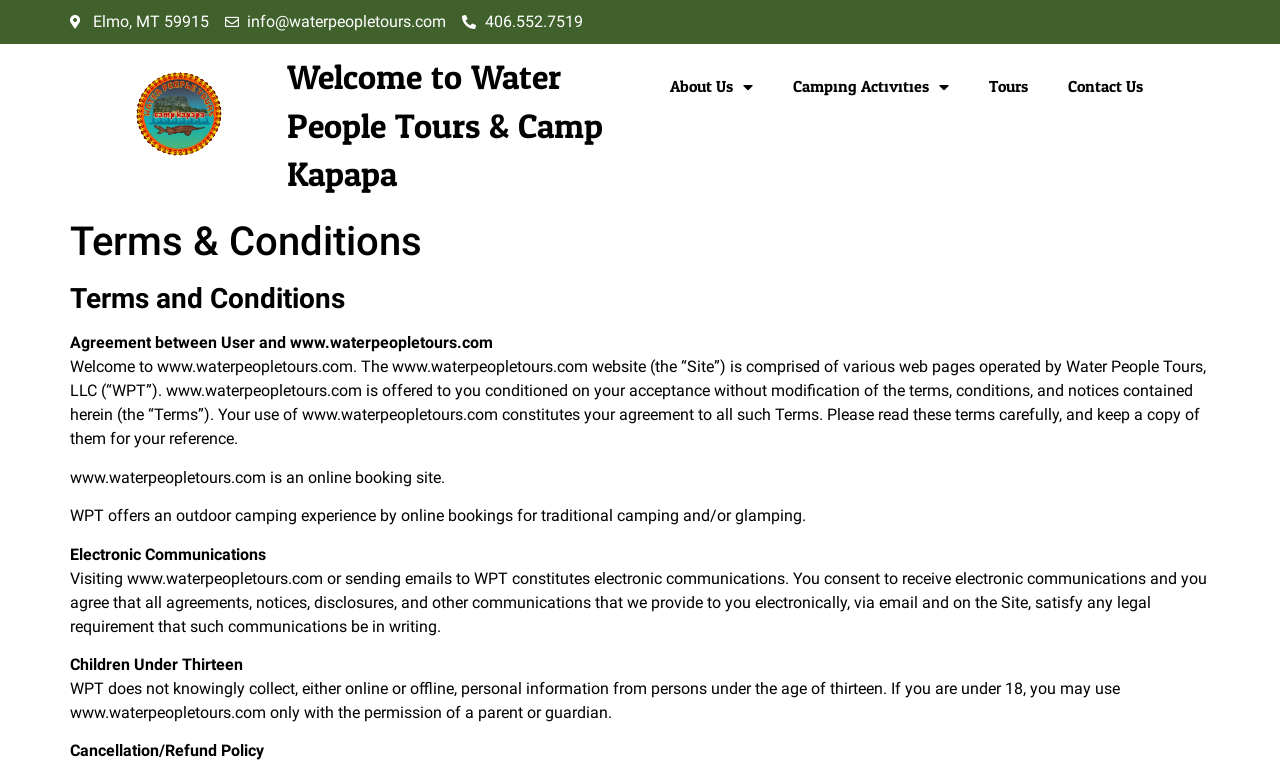Refer to the image and provide an in-depth answer to the question: 
What is the policy for children under 13?

I found this information by reading the static text element that says 'WPT does not knowingly collect, either online or offline, personal information from persons under the age of thirteen.' This implies that Water People Tours does not collect personal information from children under 13.